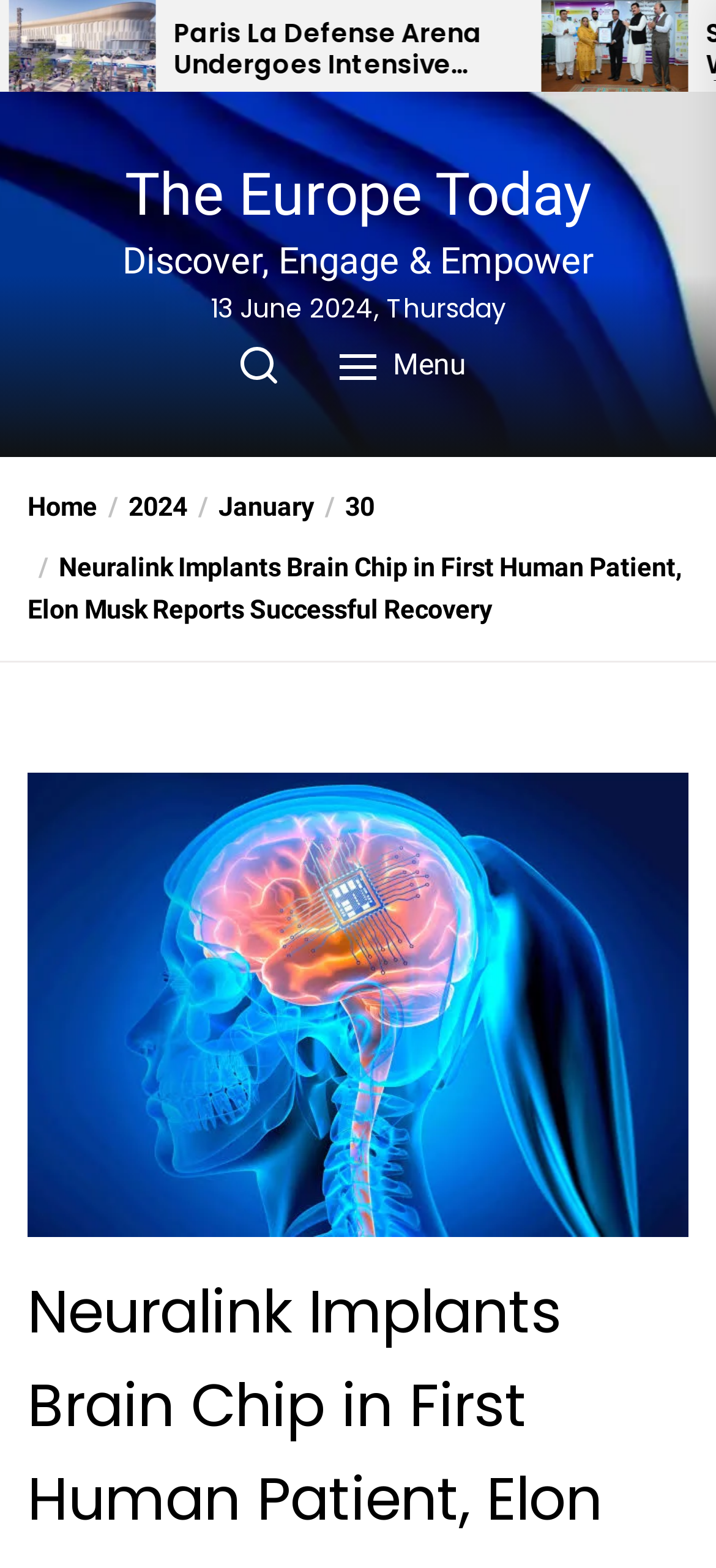Please find and provide the title of the webpage.

Neuralink Implants Brain Chip in First Human Patient, Elon Musk Reports Successful Recovery